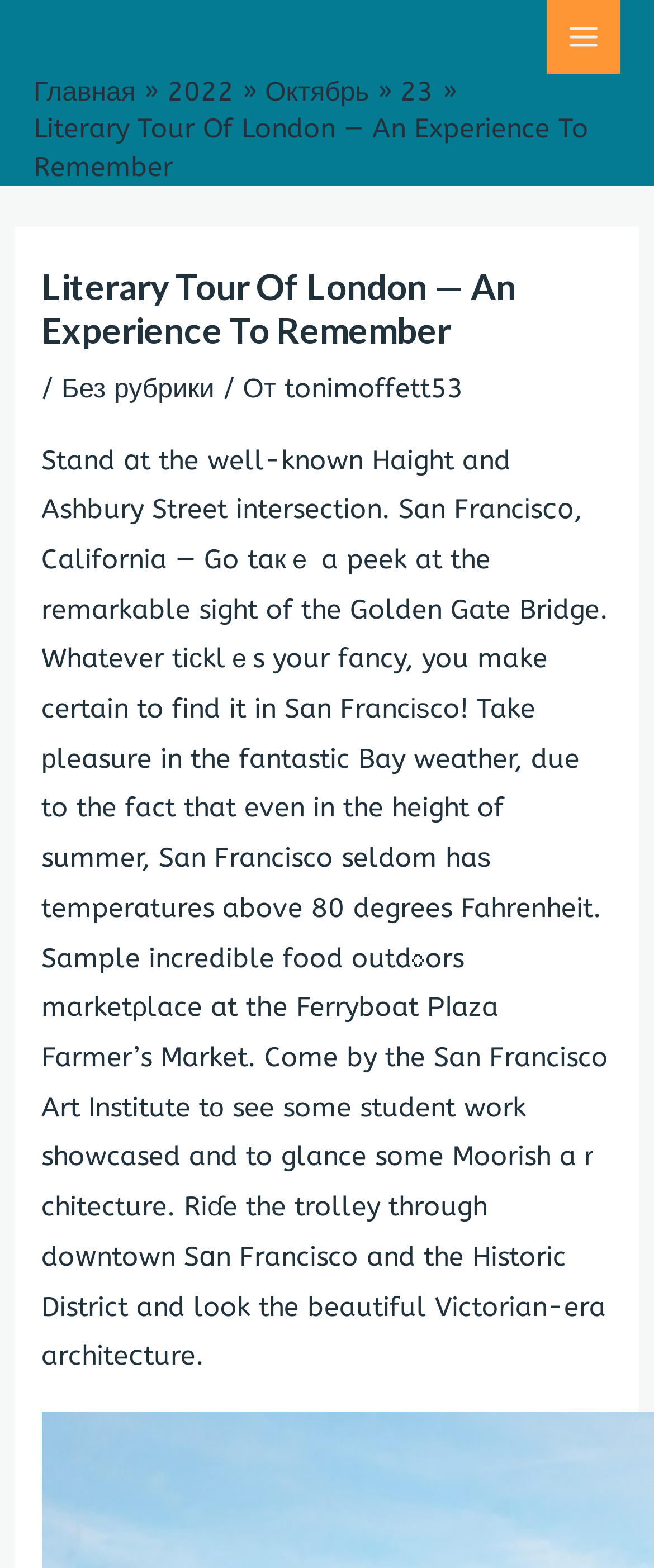Show the bounding box coordinates of the region that should be clicked to follow the instruction: "Read about Culture."

None